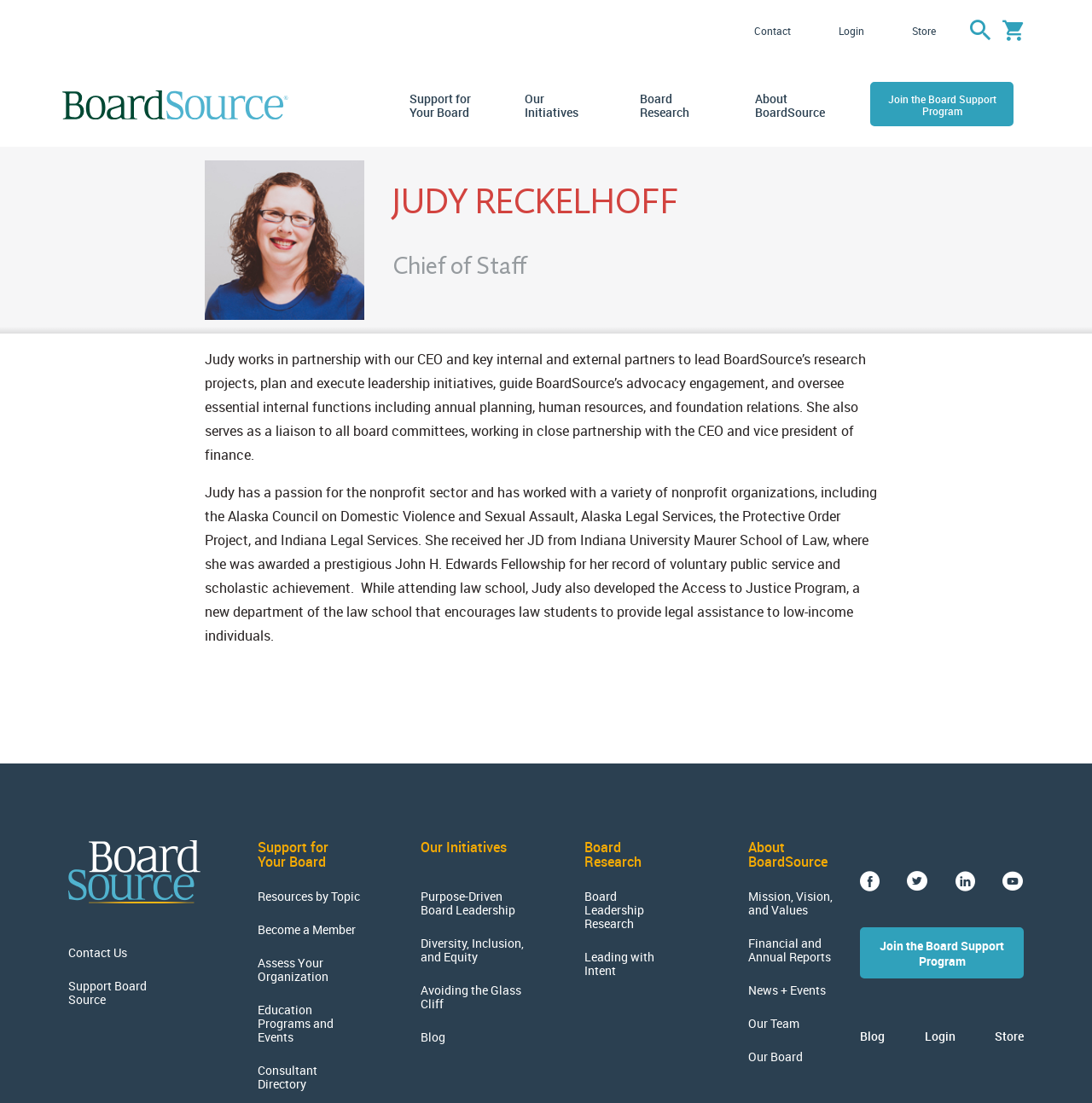Predict the bounding box of the UI element based on this description: "Leading with Intent".

[0.535, 0.862, 0.613, 0.886]